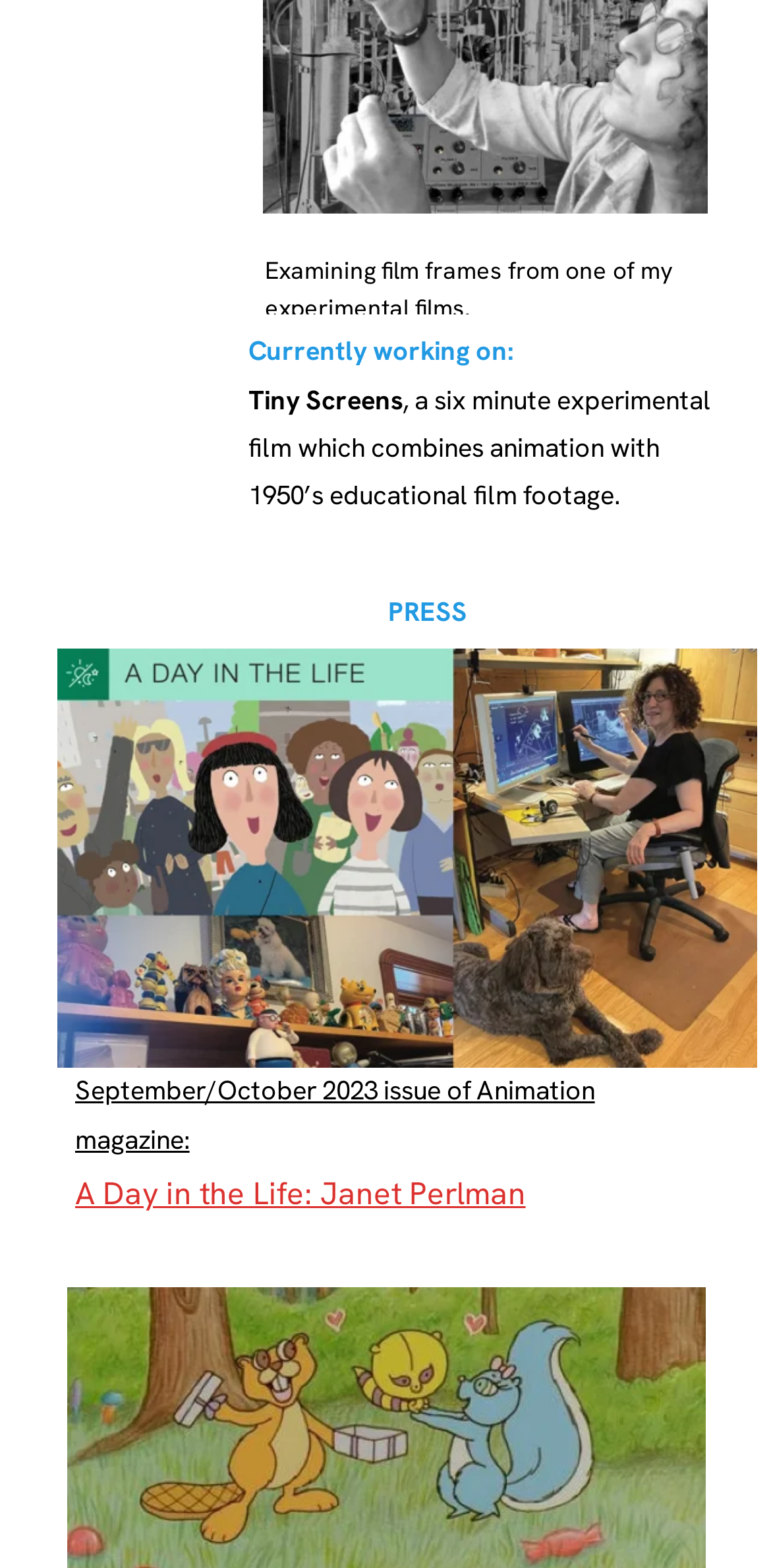Provide your answer in a single word or phrase: 
How can you contact Janet?

Through a contact link